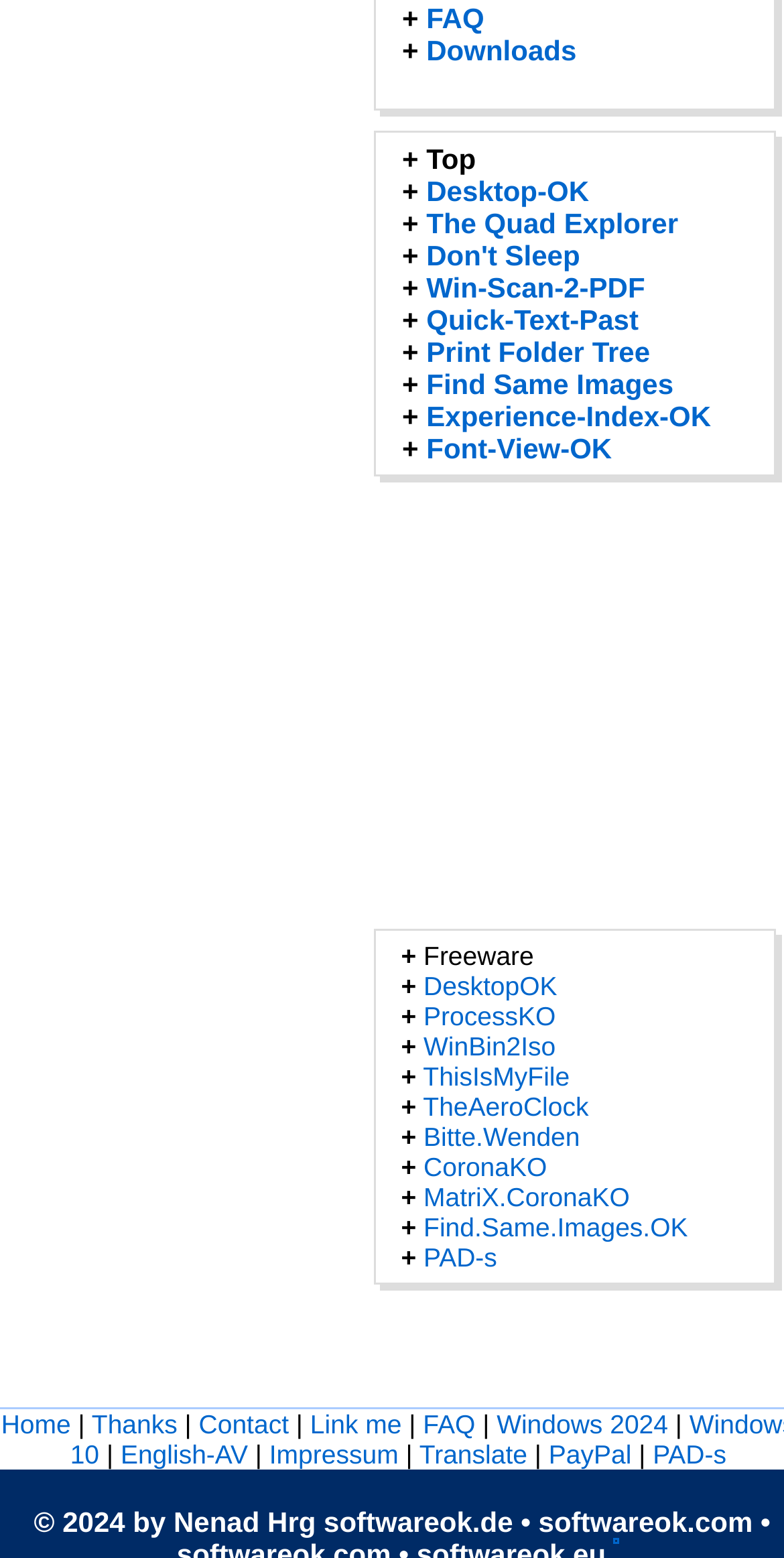Bounding box coordinates are specified in the format (top-left x, top-left y, bottom-right x, bottom-right y). All values are floating point numbers bounded between 0 and 1. Please provide the bounding box coordinate of the region this sentence describes: softwareok.com

[0.687, 0.966, 0.96, 0.987]